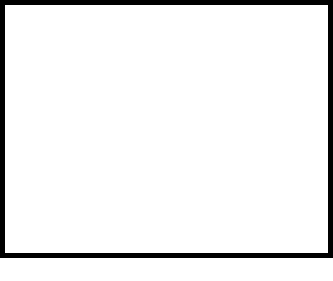What is the significance of such collections?
Answer the question with a detailed explanation, including all necessary information.

According to the caption, such collections are crucial for understanding the evolution of urban environments and the historical context of landmark locations, highlighting their importance in preserving and learning from the past.